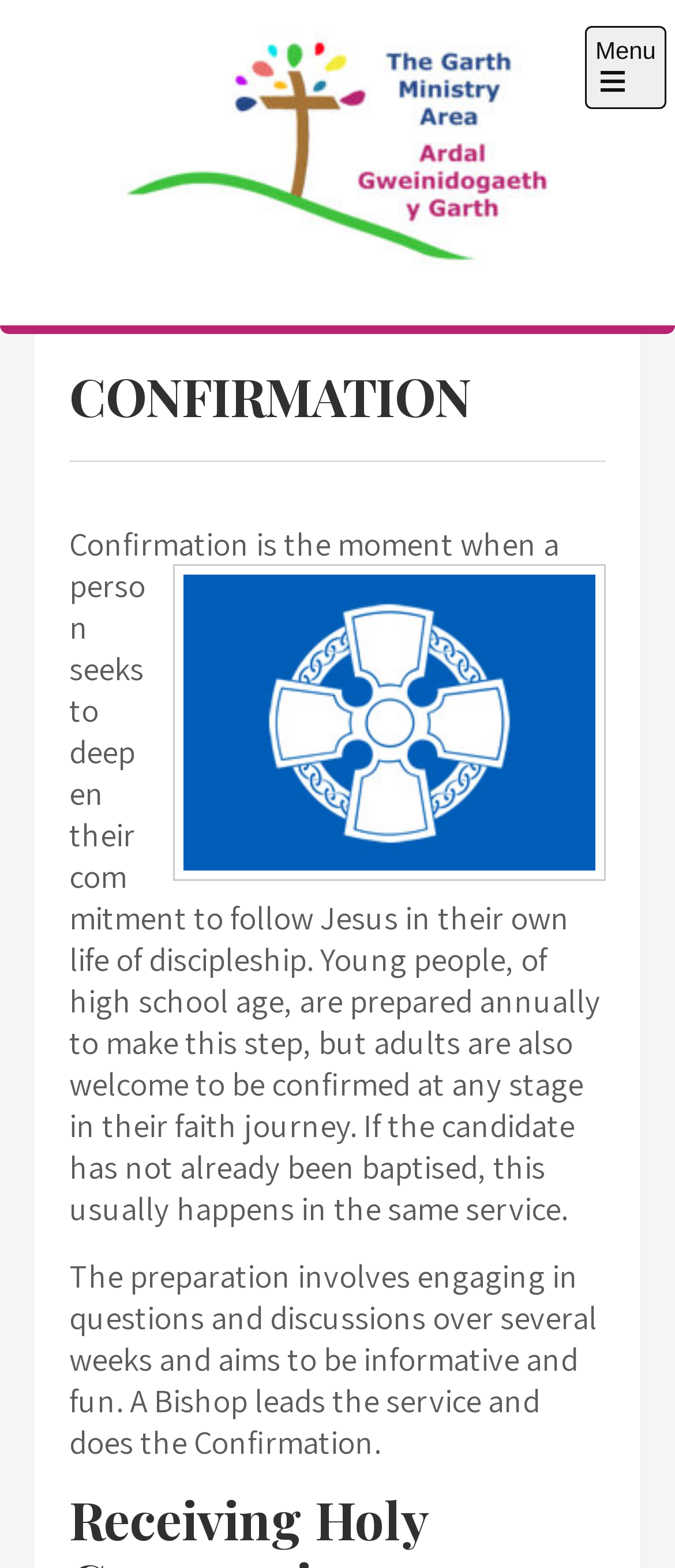Who leads the confirmation service?
From the details in the image, answer the question comprehensively.

The webpage states that a Bishop leads the service and does the Confirmation, which implies that the Bishop is the one who leads the confirmation service.